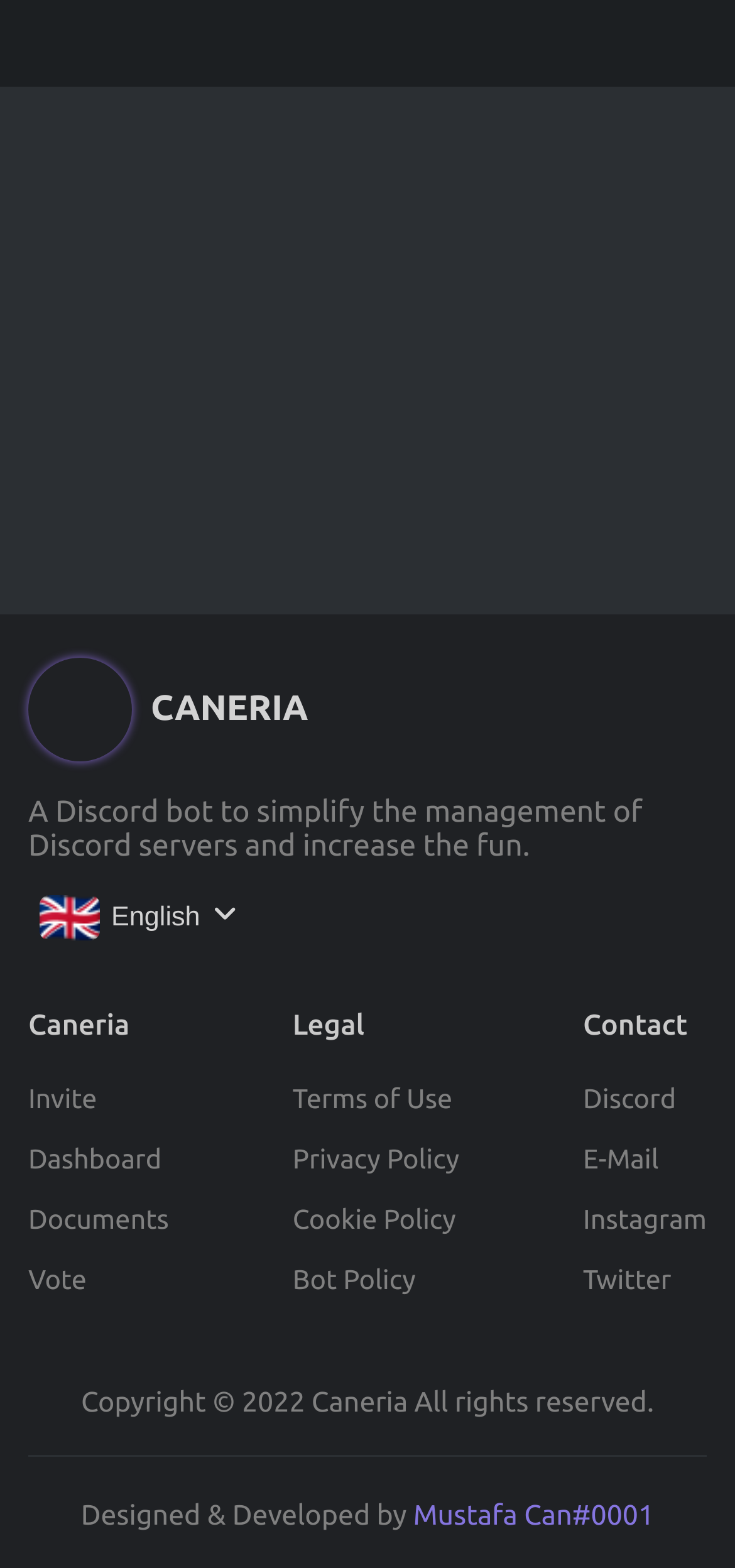What is the year of copyright?
Please respond to the question with a detailed and thorough explanation.

The year of copyright can be found in the StaticText element 'Copyright © 2022 Caneria All rights reserved.' at the bottom of the webpage.